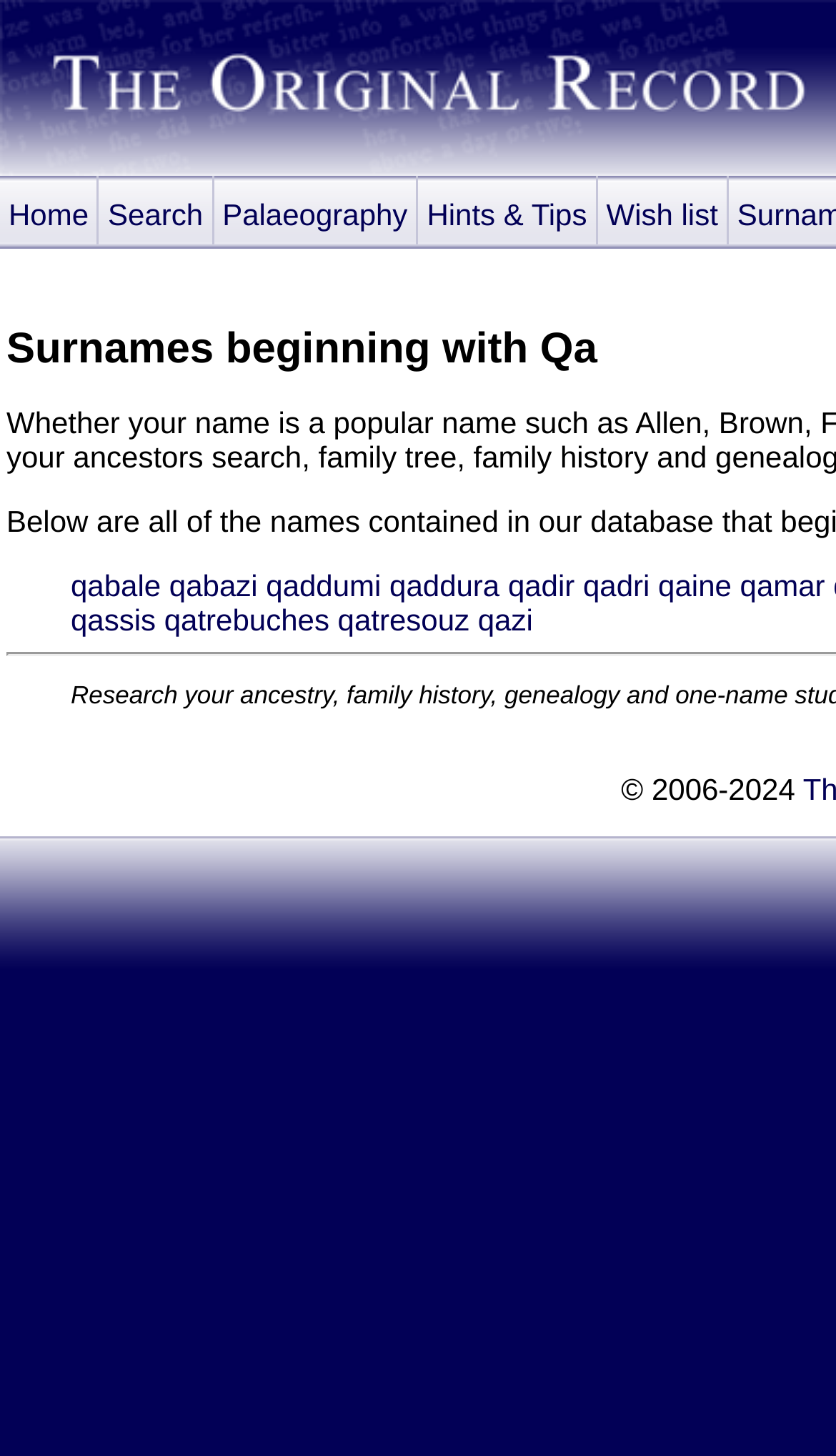Highlight the bounding box coordinates of the region I should click on to meet the following instruction: "search for names".

[0.119, 0.121, 0.256, 0.168]